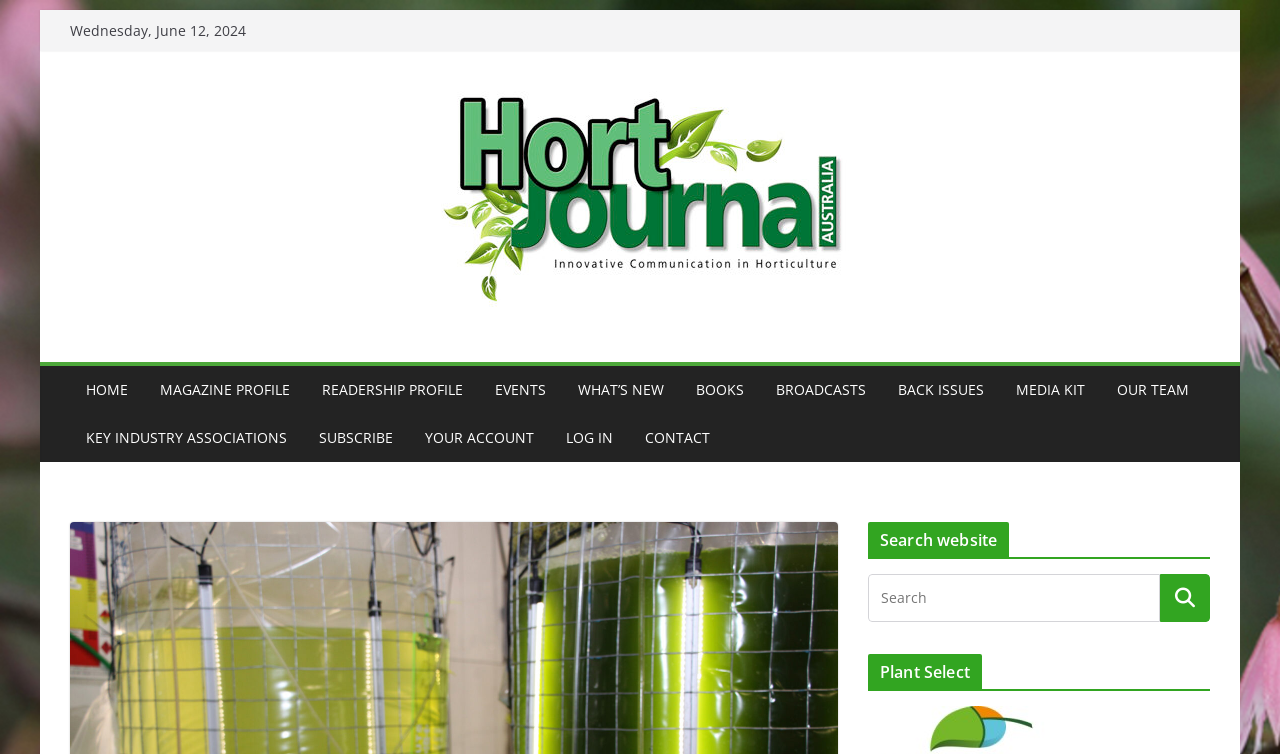Can you find and generate the webpage's heading?

Aquatic greenlife reduces bovine greenhouse gases